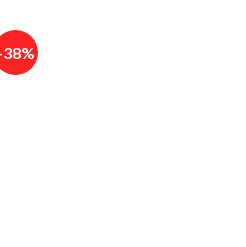What is the original price of the jersey?
Observe the image and answer the question with a one-word or short phrase response.

$119.99